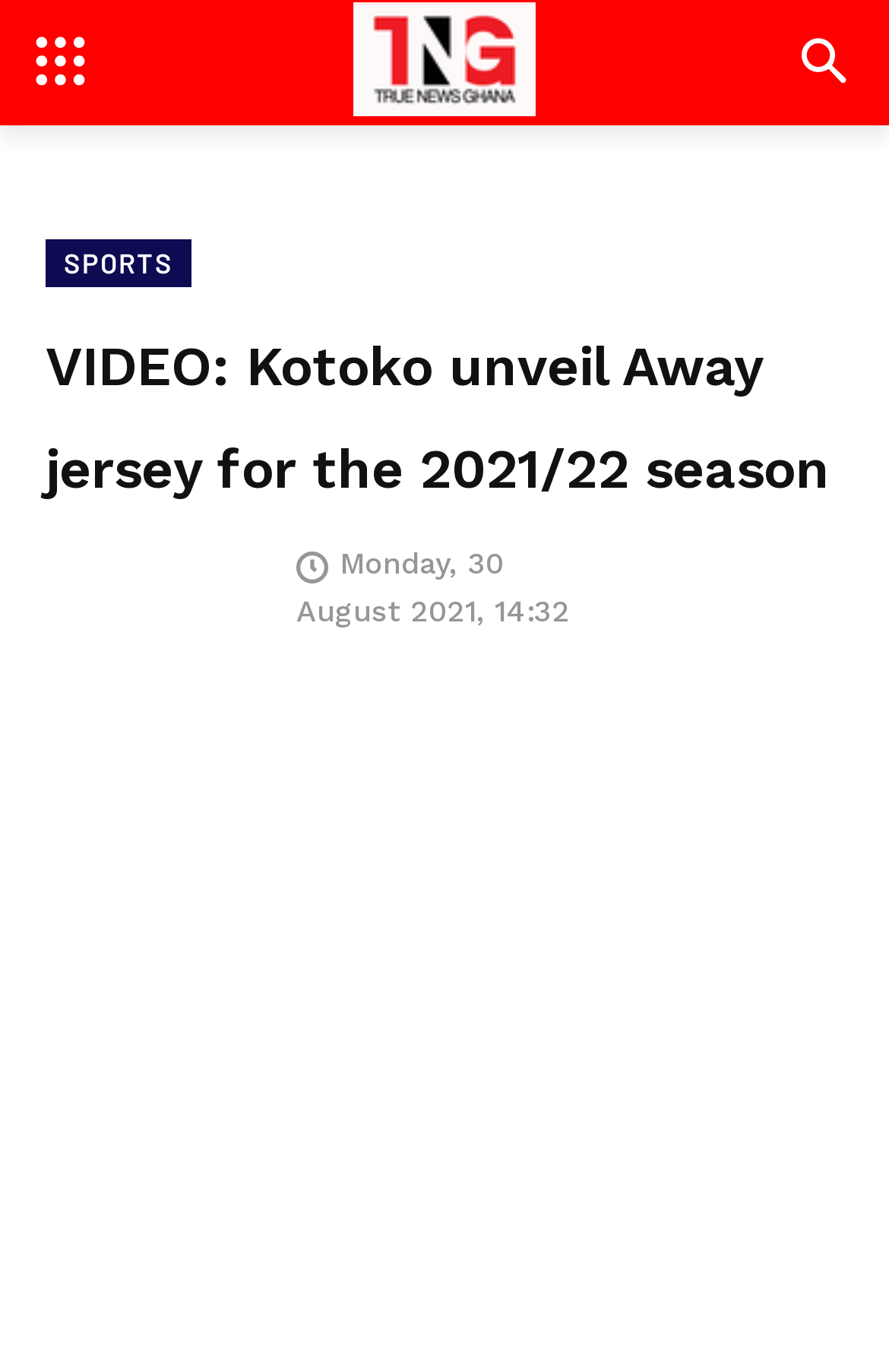Determine the bounding box coordinates of the target area to click to execute the following instruction: "Watch the video."

[0.031, 0.02, 0.105, 0.068]